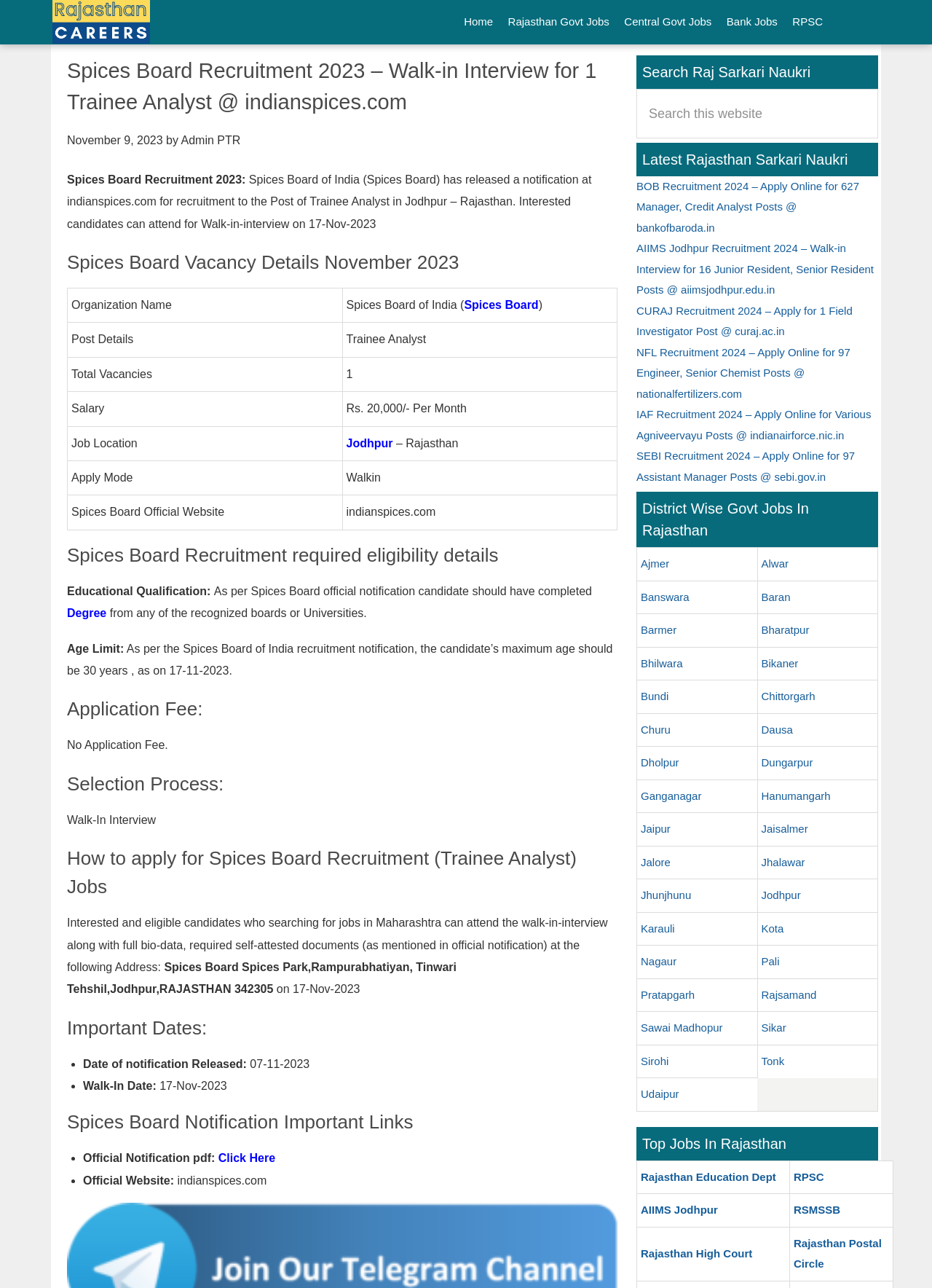Identify the webpage's primary heading and generate its text.

Spices Board Recruitment 2023 – Walk-in Interview for 1 Trainee Analyst @ indianspices.com